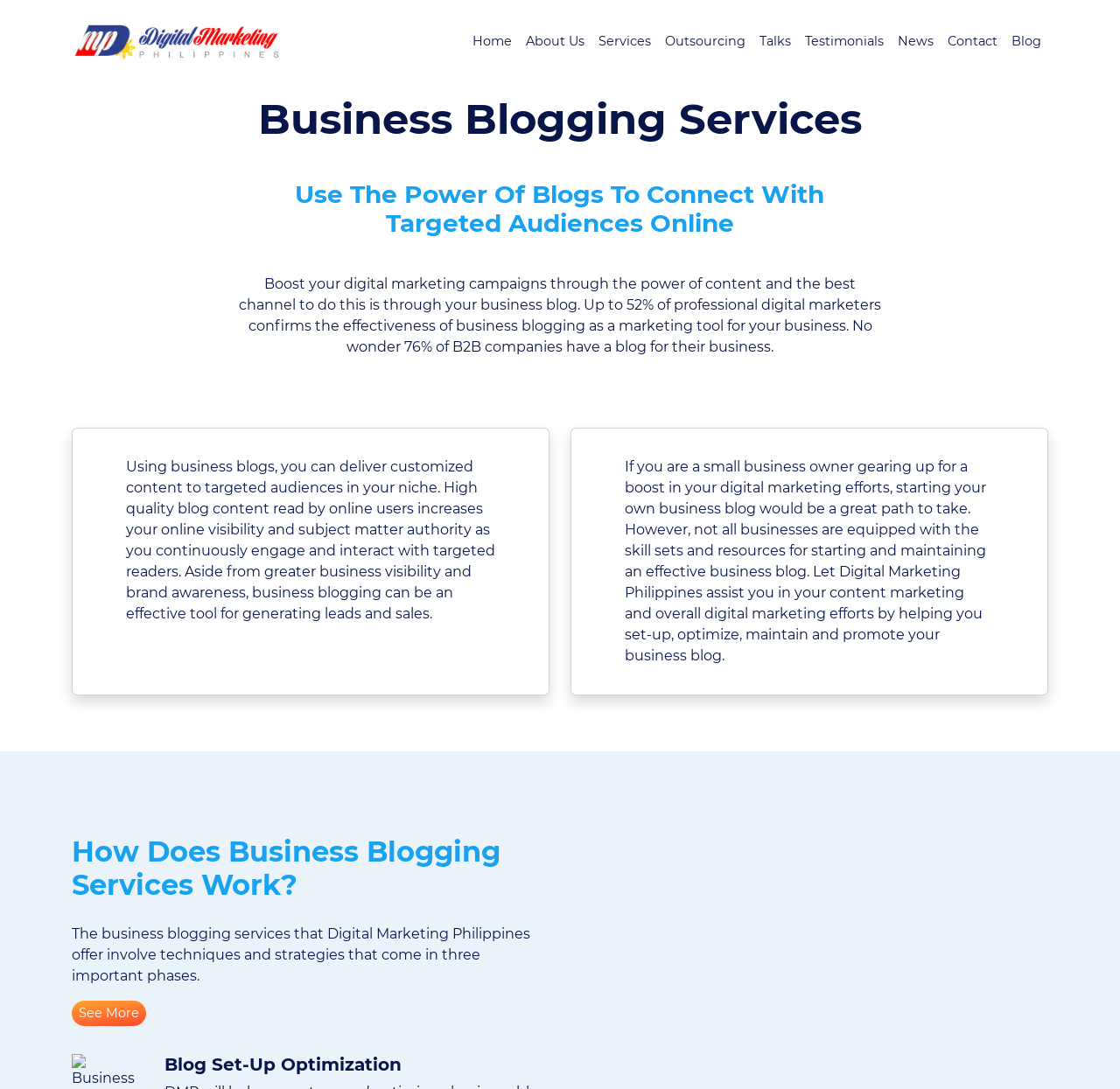Calculate the bounding box coordinates of the UI element given the description: "News".

[0.795, 0.023, 0.84, 0.054]